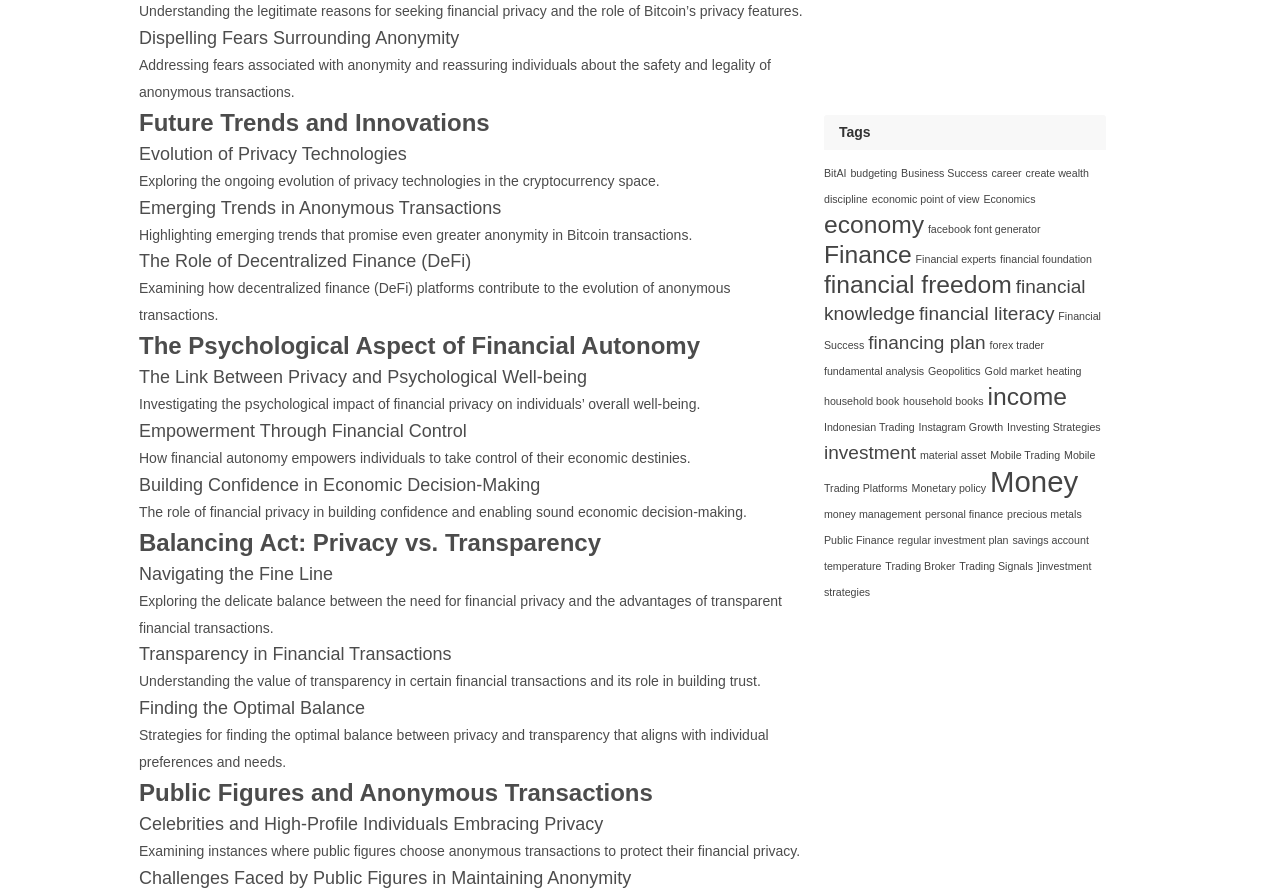Please specify the bounding box coordinates of the clickable region to carry out the following instruction: "Register an account". The coordinates should be four float numbers between 0 and 1, in the format [left, top, right, bottom].

None